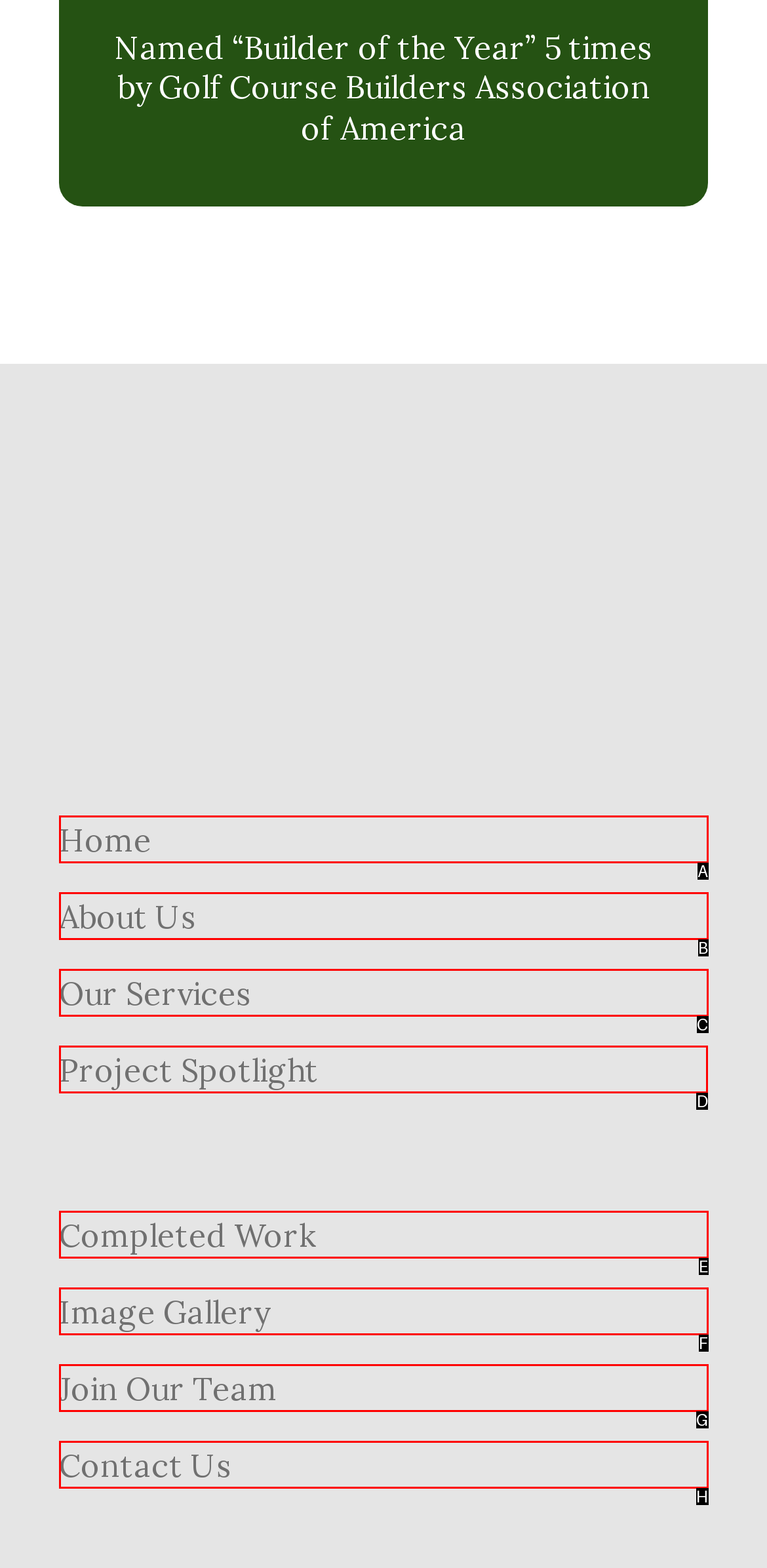Tell me which element should be clicked to achieve the following objective: explore project spotlight
Reply with the letter of the correct option from the displayed choices.

D